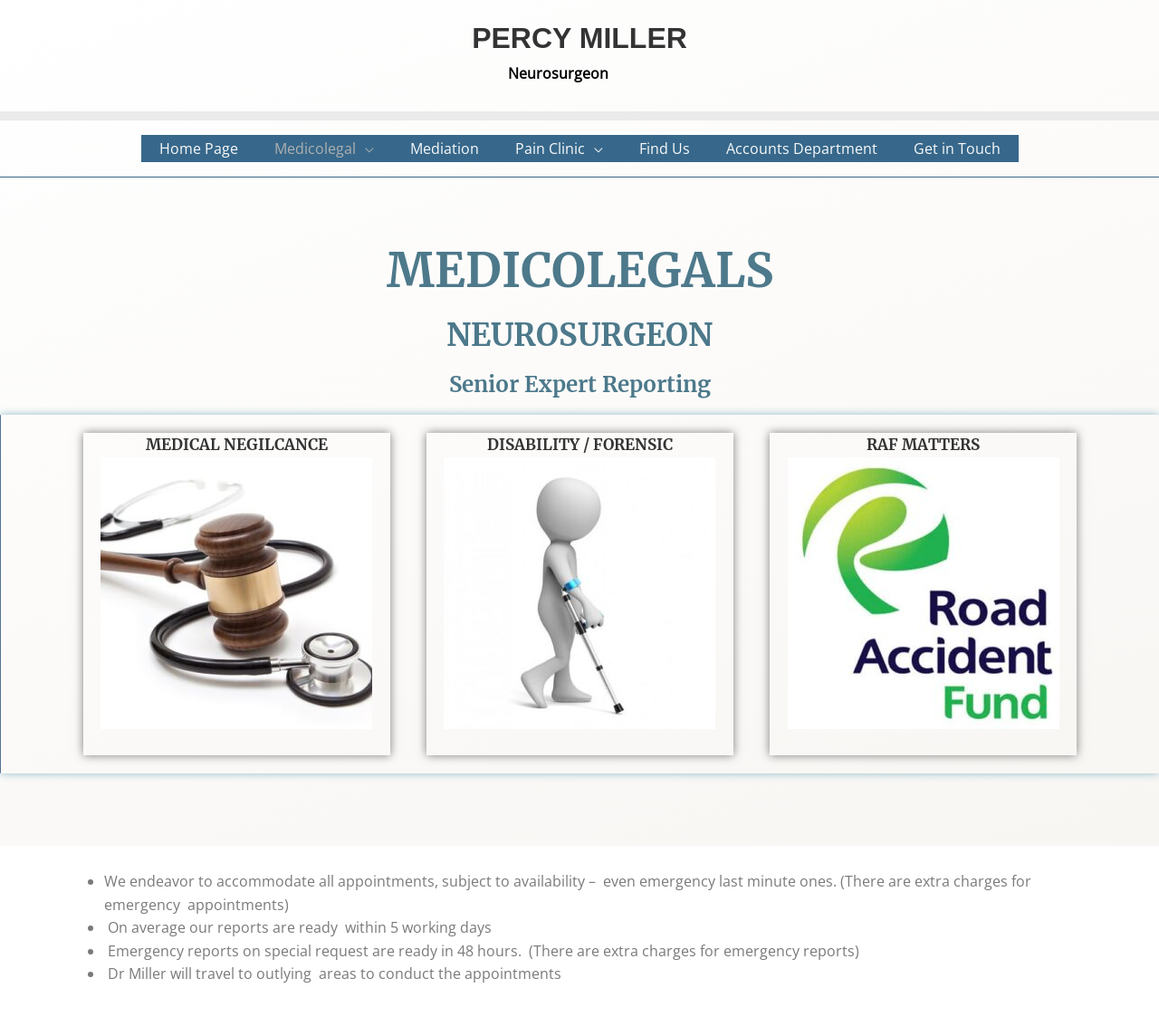Provide a thorough description of this webpage.

The webpage is about Medicolegal Neurosurgeon Percy Miller, with a focus on his expertise in medical negligence, disability, and forensic RAF matters. 

At the top, there is a complementary section with the title "PERCY MILLER Neurosurgeon". Below this, there is a navigation menu with 7 links: "Home Page", "Medicolegal", "Mediation", "Pain Clinic", "Find Us", "Accounts Department", and "Get in Touch". 

On the left side, there are four headings: "MEDICOLEGALS", "NEUROSURGEON", "Senior Expert Reporting", and a series of headings that describe his expertise, including "MEDICAL NEGILCANCE", "DISABILITY / FORENSIC", and "RAF MATTERS". 

On the right side, there is a section with three bullet points. The first bullet point states that the doctor endeavors to accommodate all appointments, subject to availability, even emergency last-minute ones, with extra charges for emergency appointments. The second bullet point mentions that reports are ready within 5 working days on average. The third bullet point states that emergency reports can be ready in 48 hours upon special request, with extra charges, and that Dr. Miller will travel to outlying areas to conduct appointments.